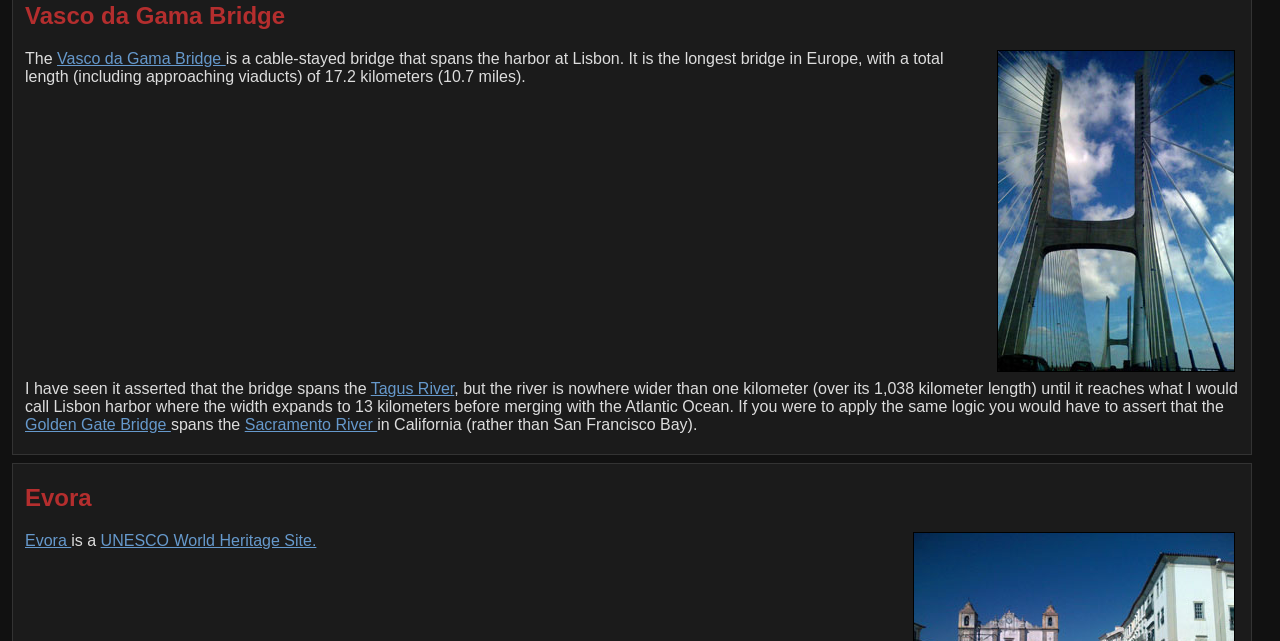Please provide the bounding box coordinate of the region that matches the element description: UNESCO World Heritage Site.. Coordinates should be in the format (top-left x, top-left y, bottom-right x, bottom-right y) and all values should be between 0 and 1.

[0.079, 0.83, 0.247, 0.856]